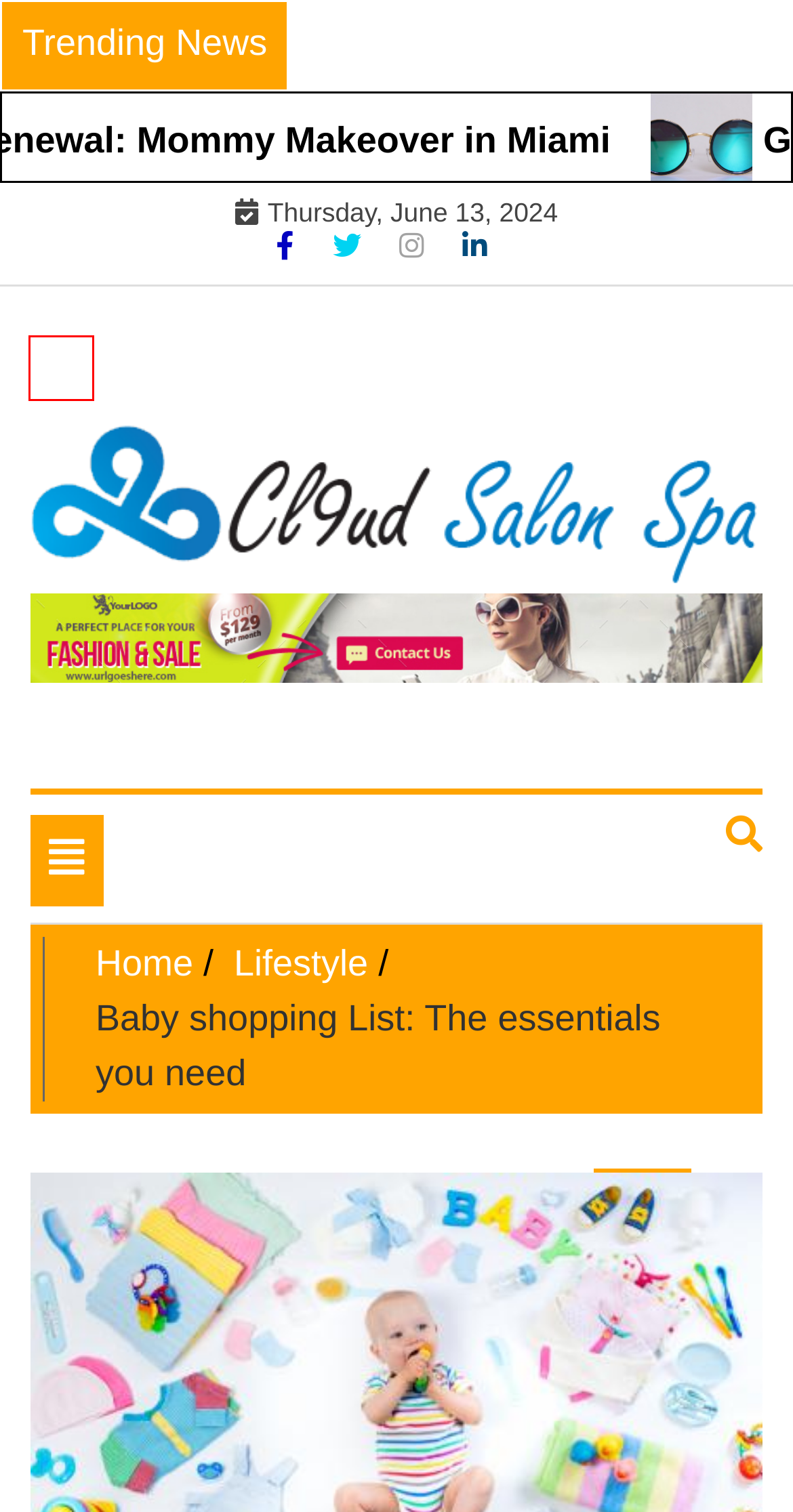You are given a screenshot of a webpage within which there is a red rectangle bounding box. Please choose the best webpage description that matches the new webpage after clicking the selected element in the bounding box. Here are the options:
A. 1 - 2021 - Cl9ud Salon Spa
B. 4 - 2021 - Cl9ud Salon Spa
C. Lifestyle – Cl9ud Salon Spa
D. 9 - 2023 - Cl9ud Salon Spa
E. 10 - 2021 - Cl9ud Salon Spa
F. Cl9ud Salon Spa
G. Hair Colouring Is A Task You Need To Perform It Very Dedicatedly - Cl9ud Salon Spa
H. Modest Wear Women Need in UAE - Cl9ud Salon Spa

F